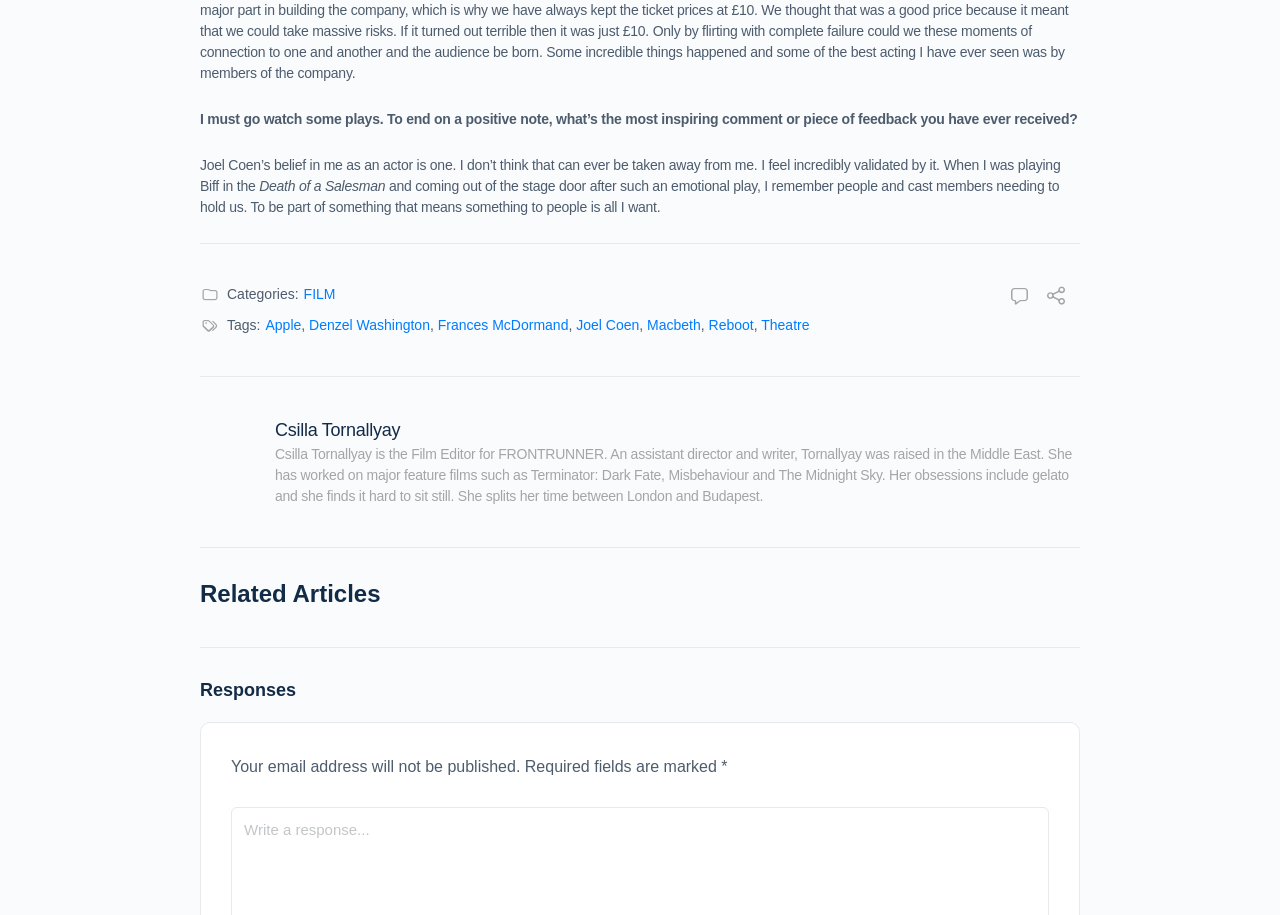Provide the bounding box coordinates of the UI element this sentence describes: "Denzel Washington".

[0.241, 0.347, 0.336, 0.364]